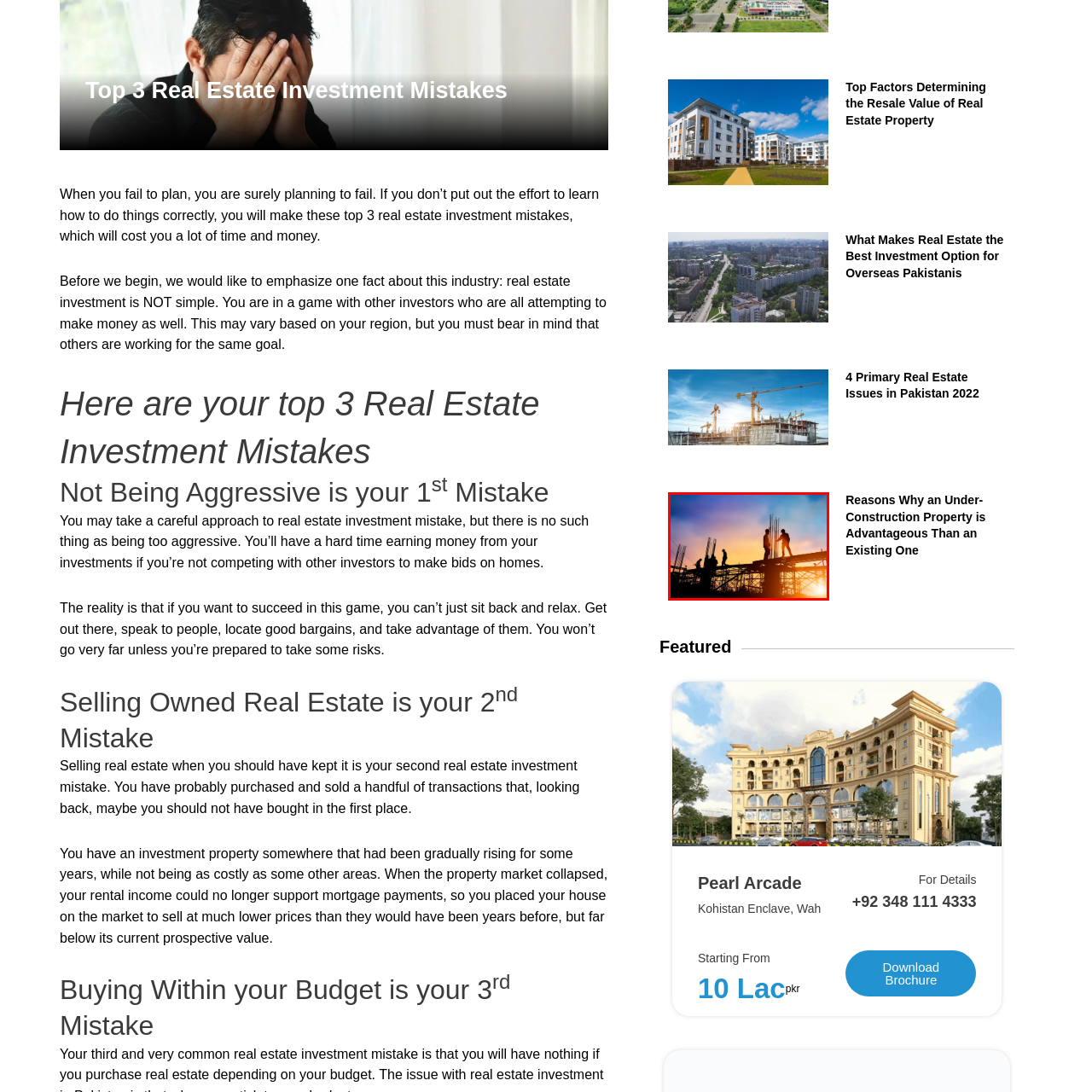Analyze the image surrounded by the red outline and answer the ensuing question with as much detail as possible based on the image:
What is the main activity shown in the image?

The image shows construction workers engaging in their tasks, showcasing teamwork and dedication, which suggests that the main activity depicted is construction work.